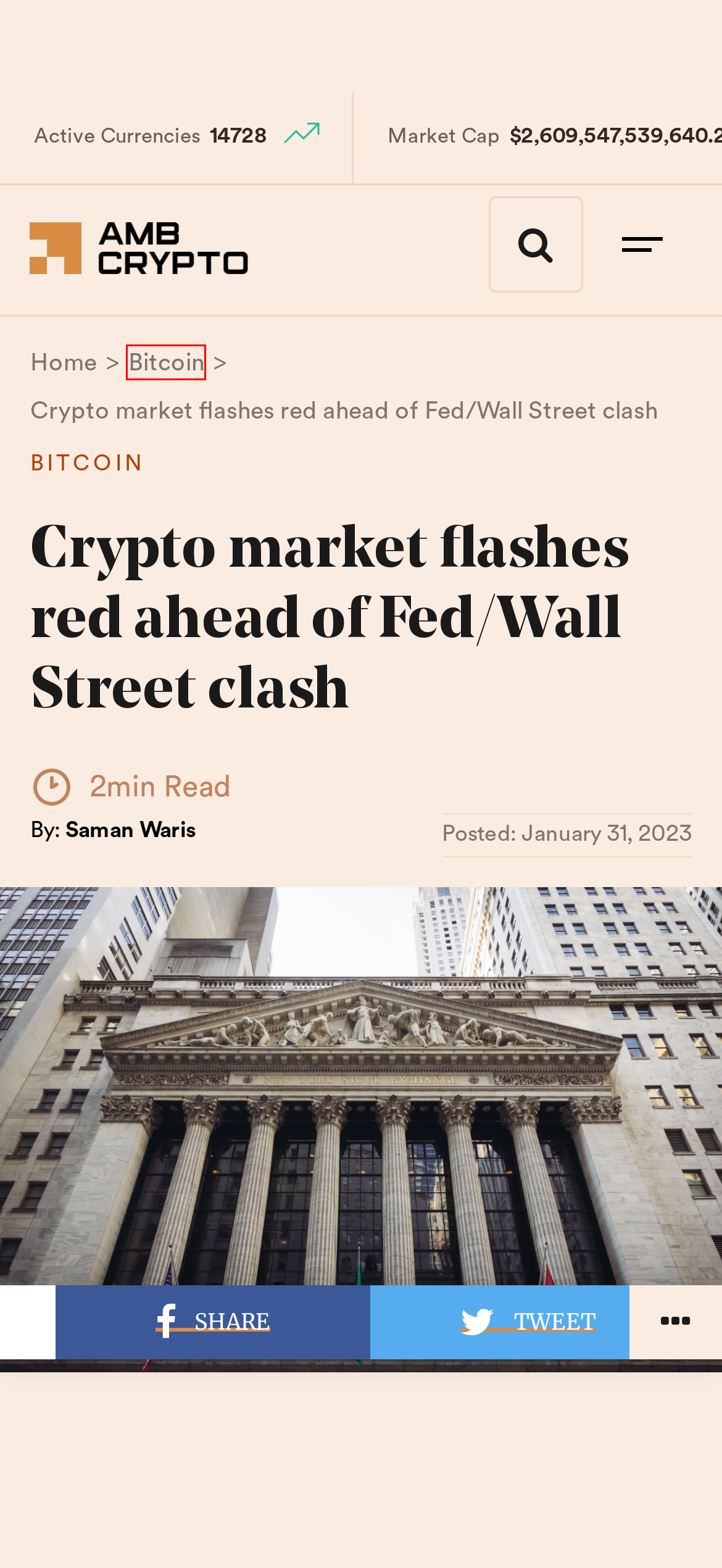You are presented with a screenshot of a webpage containing a red bounding box around a particular UI element. Select the best webpage description that matches the new webpage after clicking the element within the bounding box. Here are the candidates:
A. Are Memecoins Losing Their Appeal?
B. Saman Waris, Author at AMBCrypto
C. Crypto, Blockchain and Web 3.0 News - AMBCrypto
D. Advertise with us - AMBCrypto
E. Bitcoin (BTC) News - AMBCrypto
F. Sponsored - AMBCrypto
G. Careers - AMBCrypto
H. Press Release - AMBCrypto

E